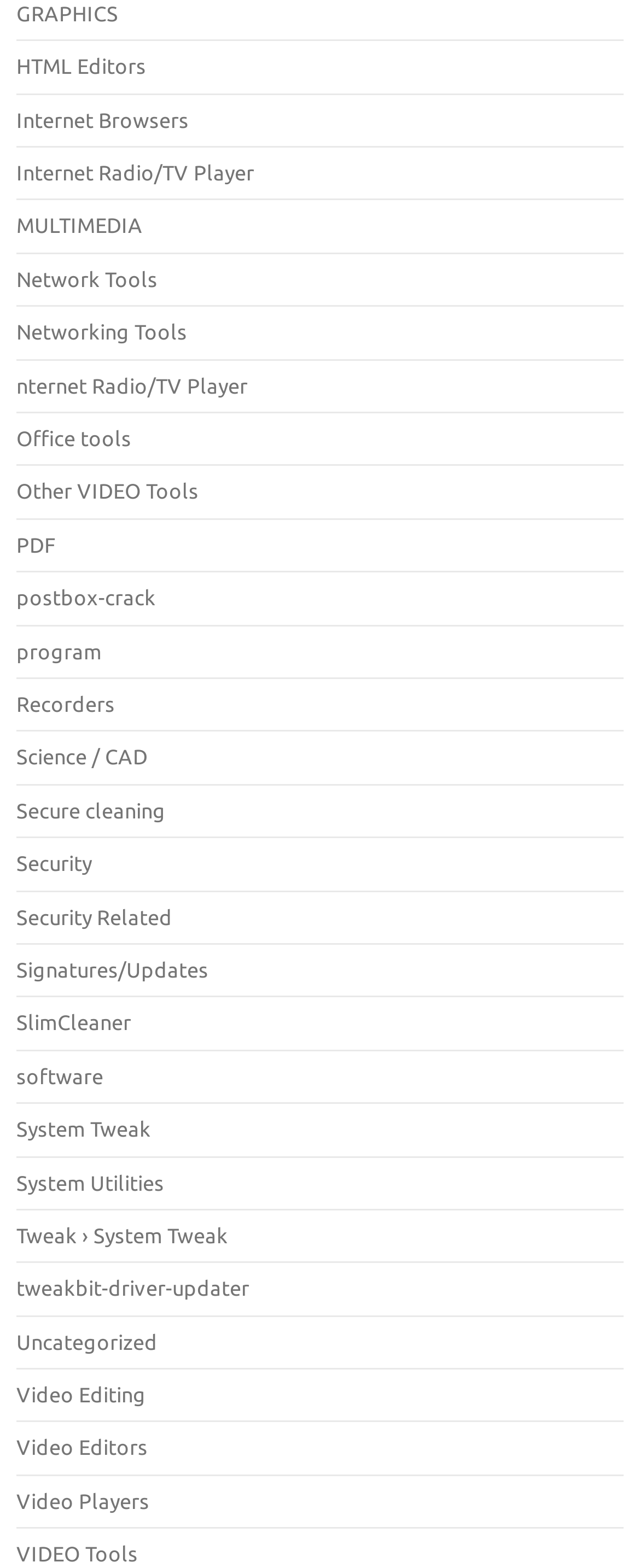Please reply to the following question with a single word or a short phrase:
How many software categories are listed?

Over 30